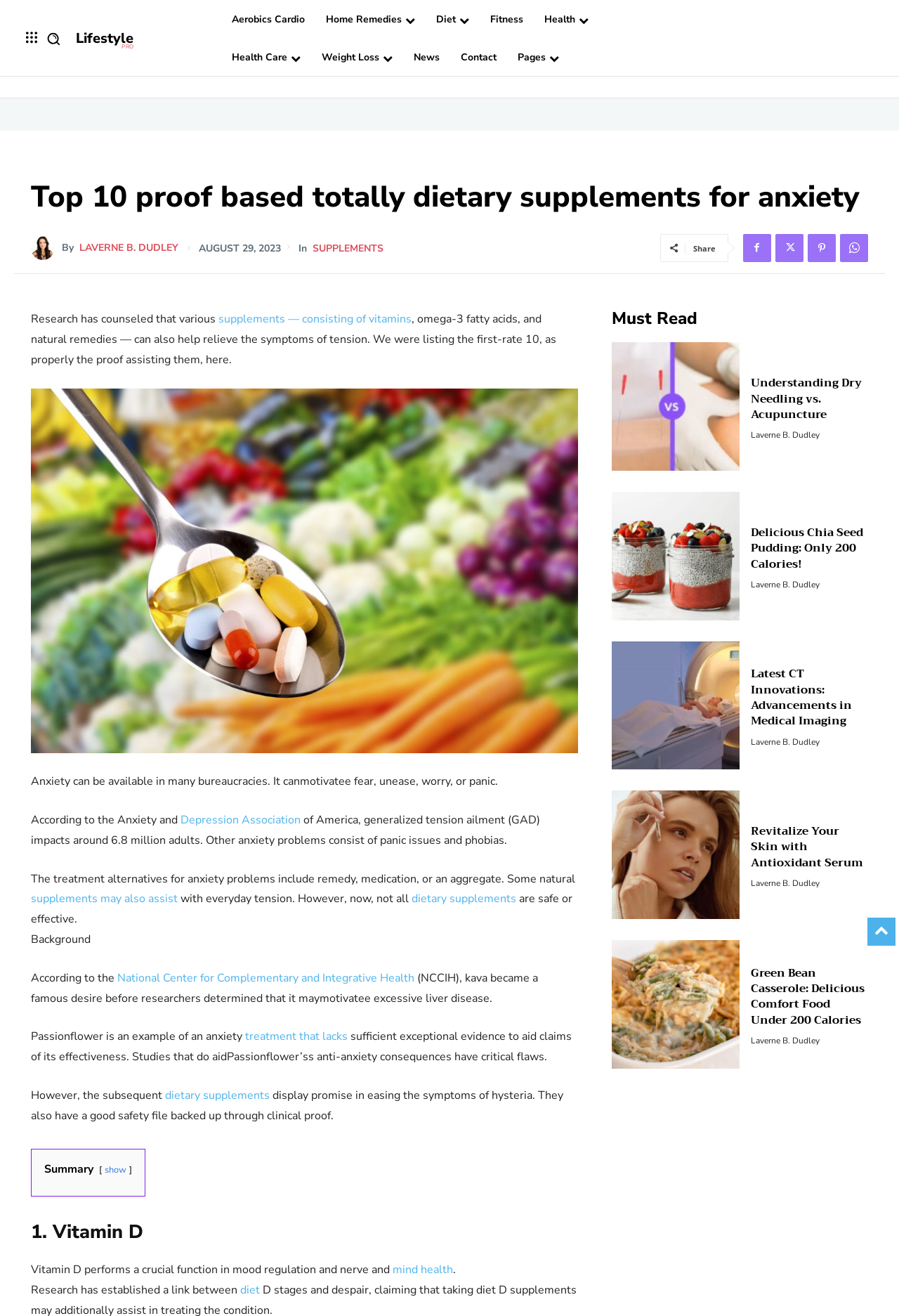Give a short answer to this question using one word or a phrase:
What is the purpose of Vitamin D?

mood regulation and nerve and mind health